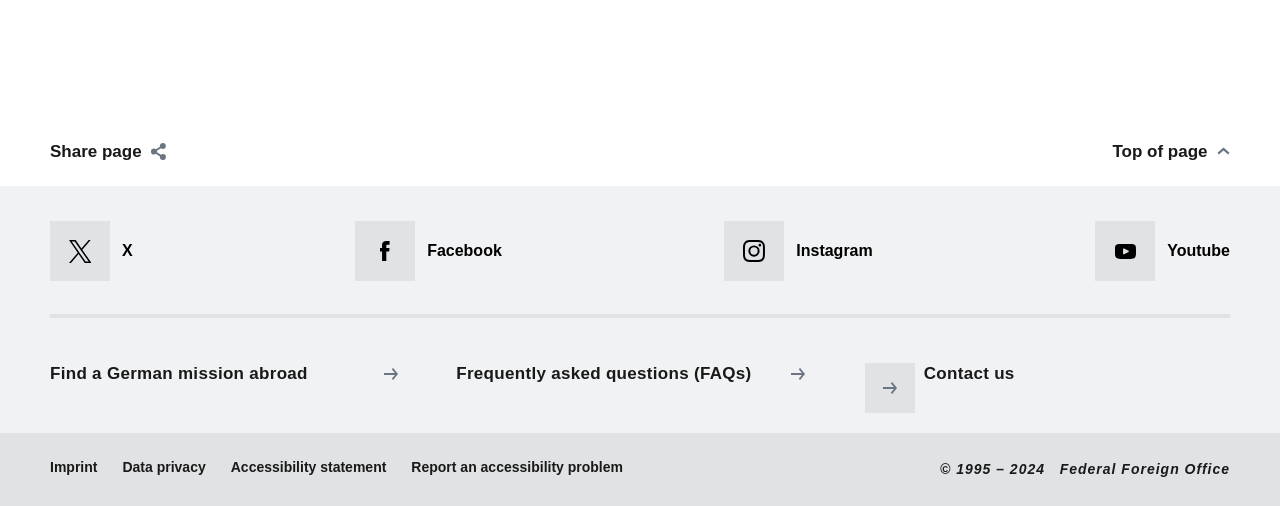Given the element description, predict the bounding box coordinates in the format (top-left x, top-left y, bottom-right x, bottom-right y), using floating point numbers between 0 and 1: Imprint

[0.039, 0.907, 0.076, 0.939]